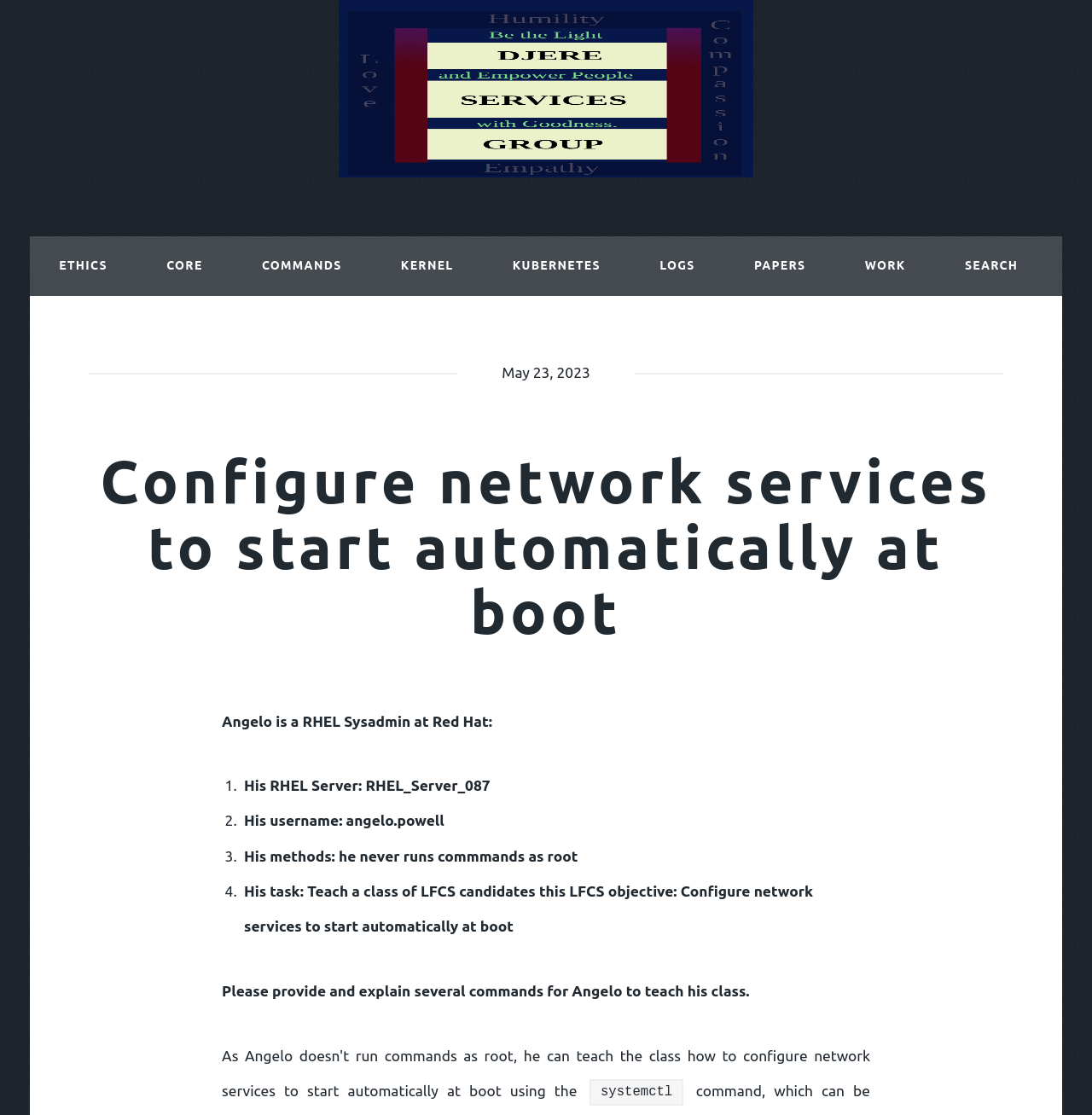What is the date mentioned on the webpage?
Using the image as a reference, answer with just one word or a short phrase.

May 23, 2023